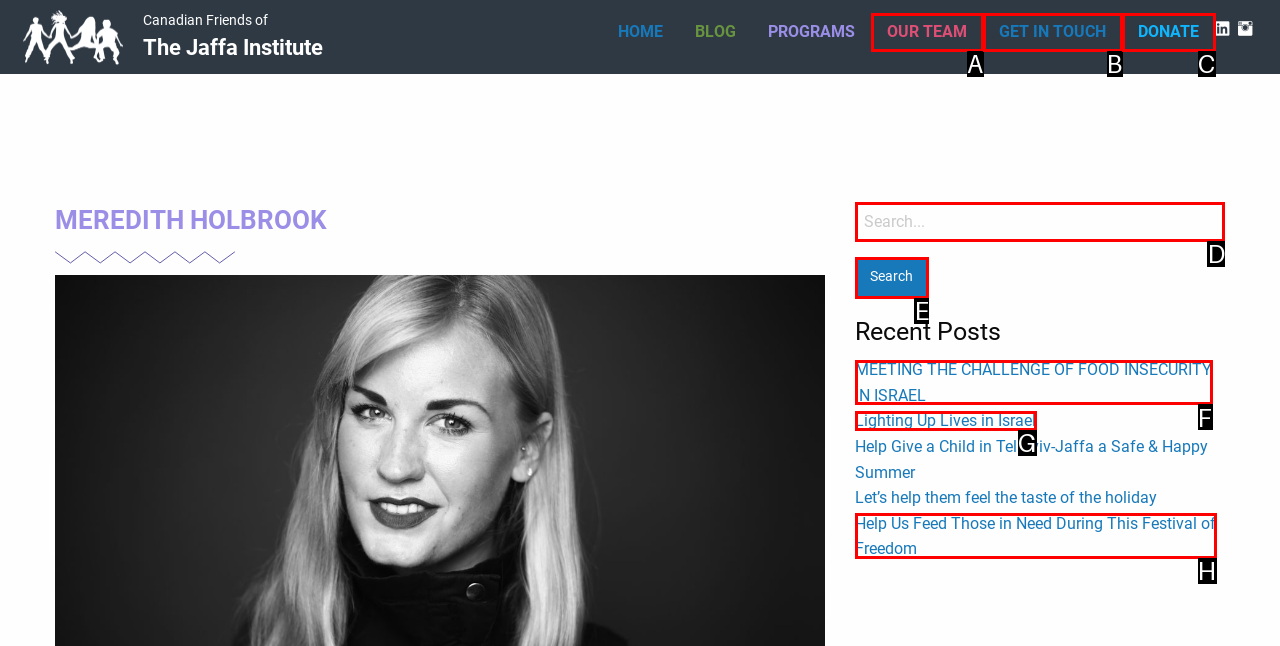Identify the HTML element that best matches the description: Lighting Up Lives in Israel. Provide your answer by selecting the corresponding letter from the given options.

G